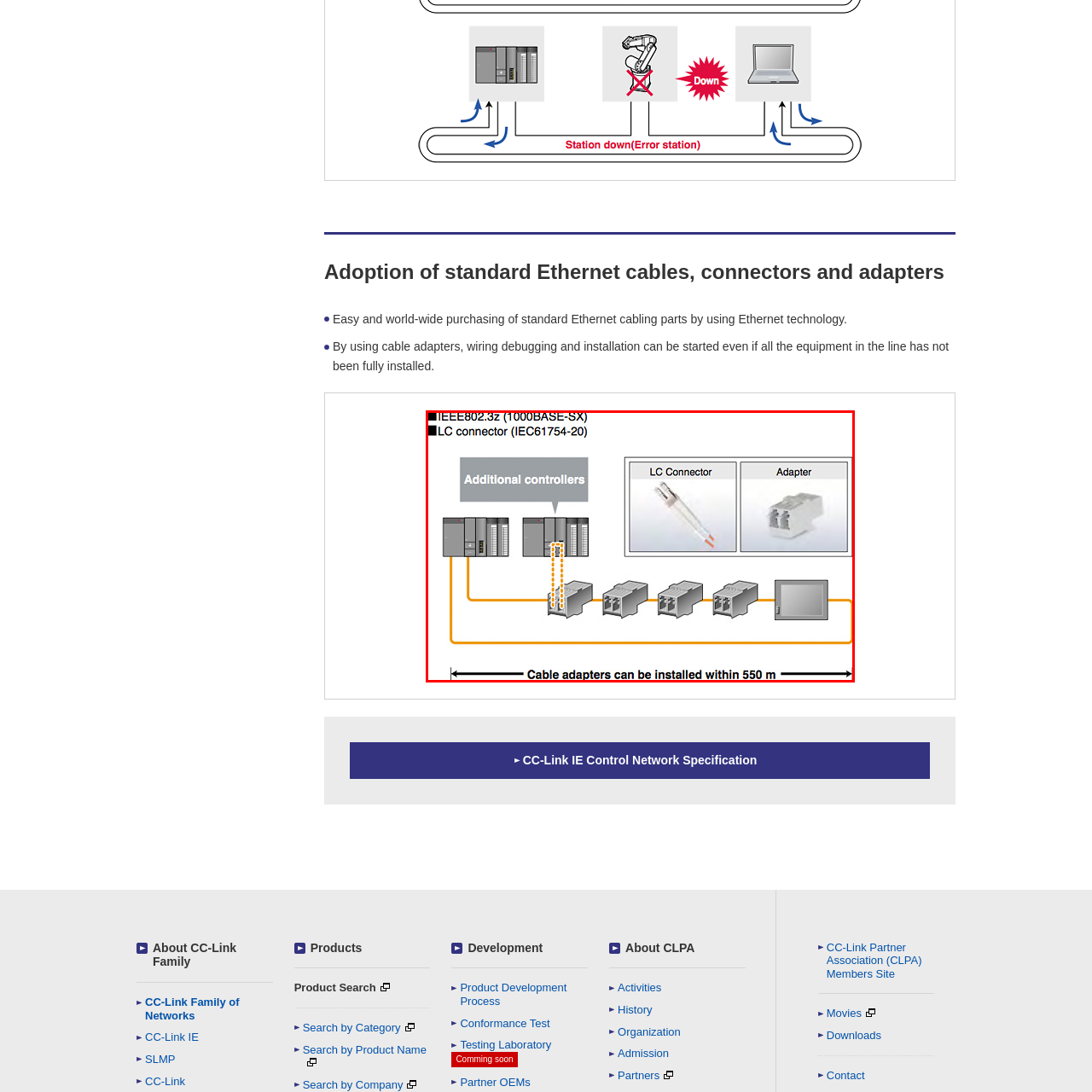Observe the image encased in the red box and deliver an in-depth response to the subsequent question by interpreting the details within the image:
What is the purpose of the Adapter in the network setup?

The image displays the Adapter as one of the key components, indicating its role in facilitating communication between devices, along with the LC Connector, to ensure effective network communication.